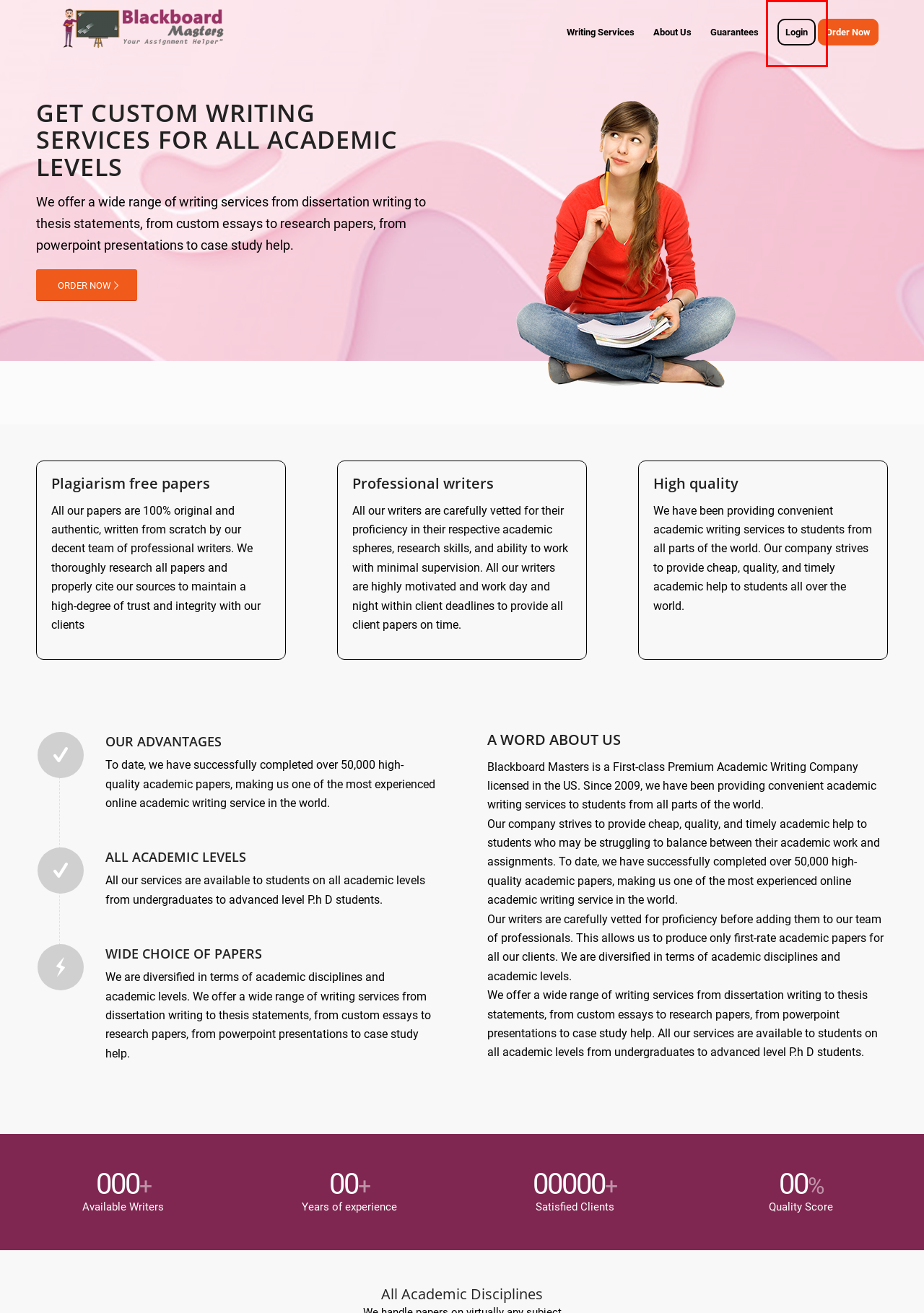Examine the screenshot of a webpage with a red bounding box around a UI element. Your task is to identify the webpage description that best corresponds to the new webpage after clicking the specified element. The given options are:
A. blackboardmasters.com
B. Money Back Guarantee - Blackboard Masters
C. Privacy Policy - Blackboard Masters
D. About Us - Blackboard Masters
E. Terms and Conditions - Blackboard Masters
F. Custom Dissertation - Blackboard Masters
G. Term Paper Help - Blackboard Masters
H. Custom Research Paper - Blackboard Masters

A